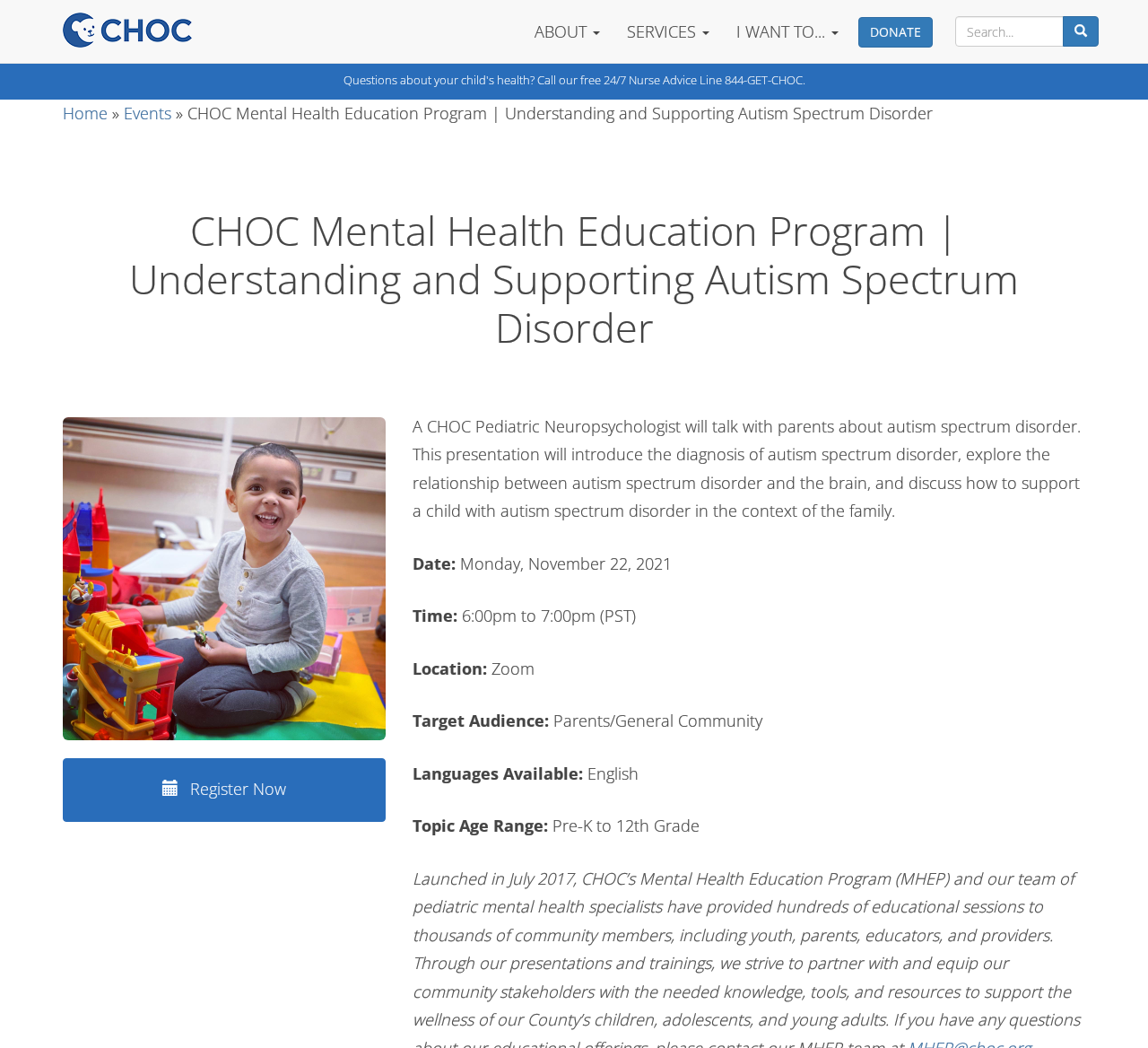Predict the bounding box of the UI element based on the description: "Home". The coordinates should be four float numbers between 0 and 1, formatted as [left, top, right, bottom].

[0.055, 0.098, 0.094, 0.118]